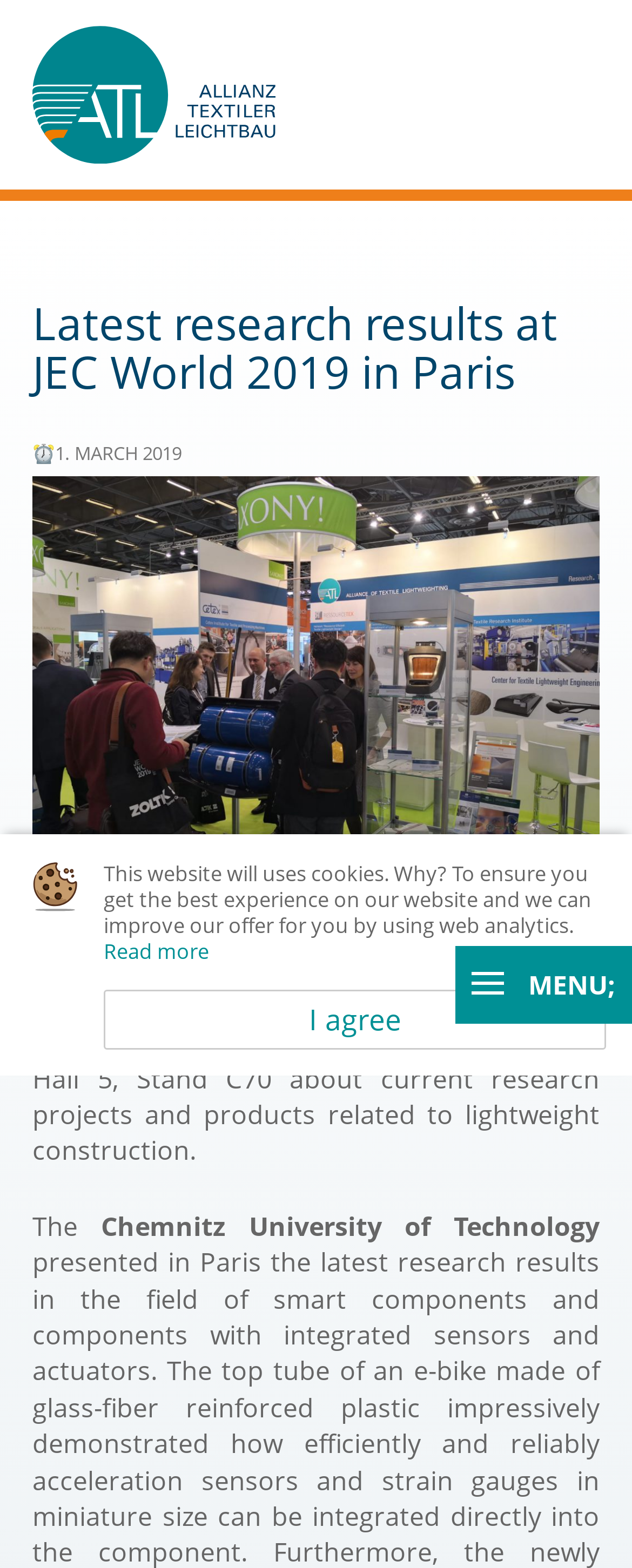What is the topic of the research projects?
Please provide a detailed and comprehensive answer to the question.

The answer can be found in the text 'The partners of the Alliance of Textile Lightweighting STFI, IST / TU Chemnitz and Cetex informed on the joint booth Saxony in Hall 5, Stand C70 about current research projects and products related to lightweight construction.' which mentions that the research projects are related to lightweight construction.